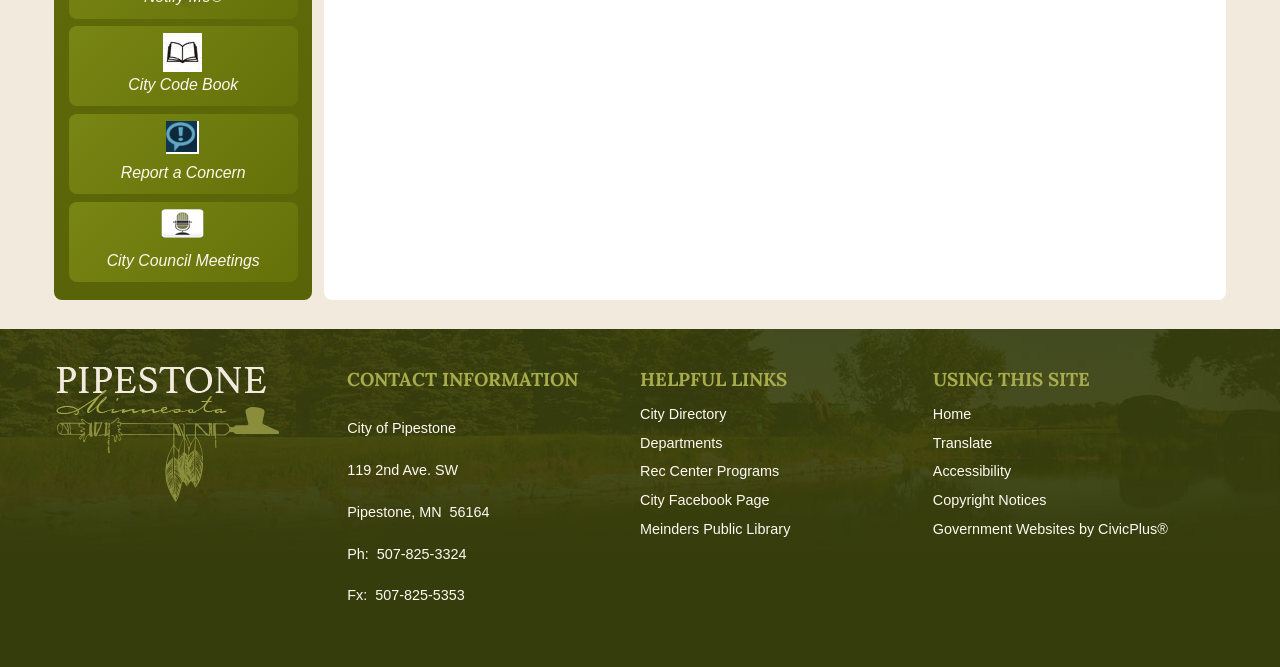What is the title of the section that includes the city's address?
Using the information from the image, provide a comprehensive answer to the question.

I examined the webpage's structure and found a region labeled 'CONTACT INFORMATION' which contains the city's address, phone number, and fax number.